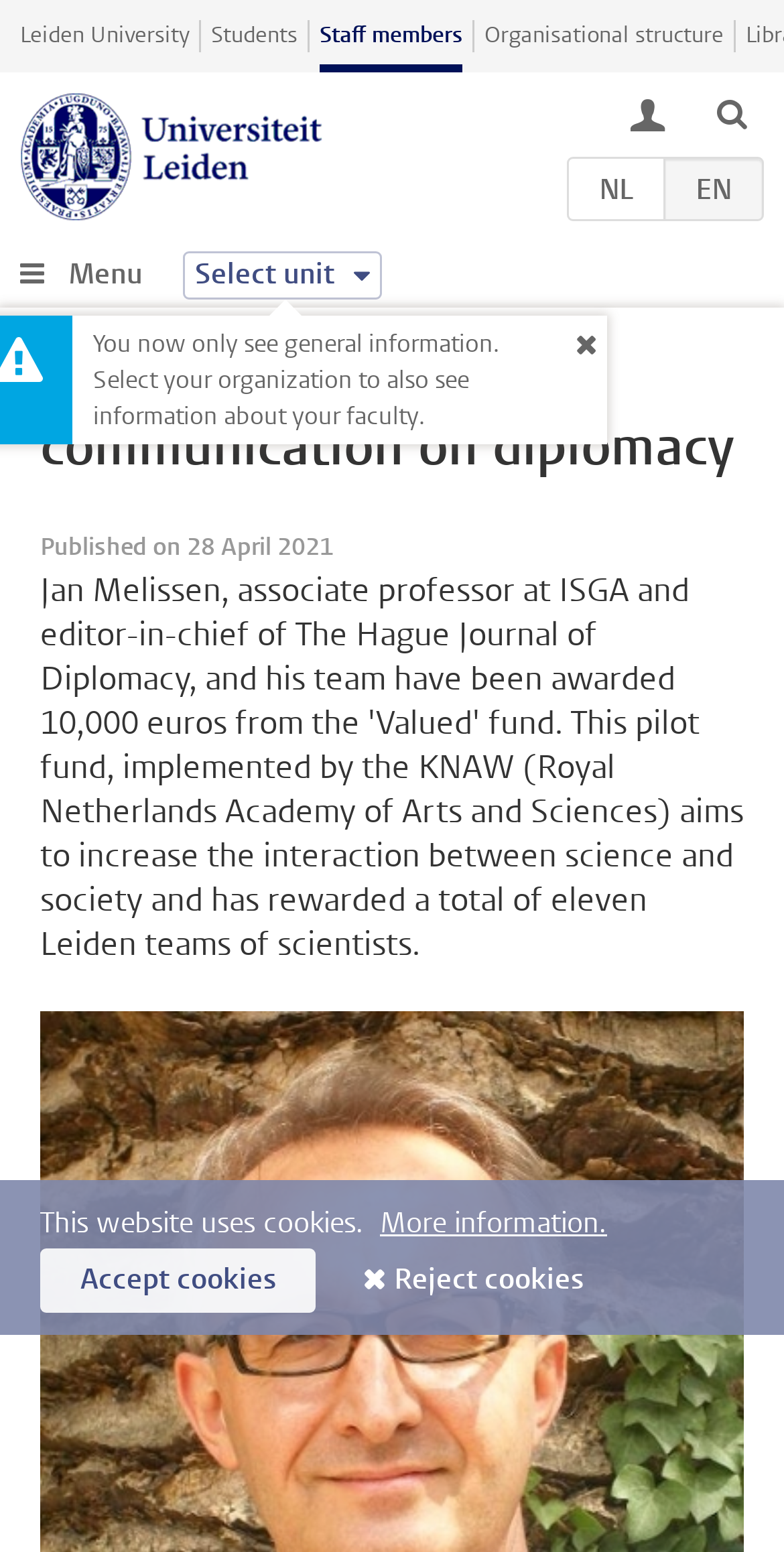Identify the bounding box coordinates necessary to click and complete the given instruction: "Open menu".

[0.026, 0.162, 0.182, 0.192]